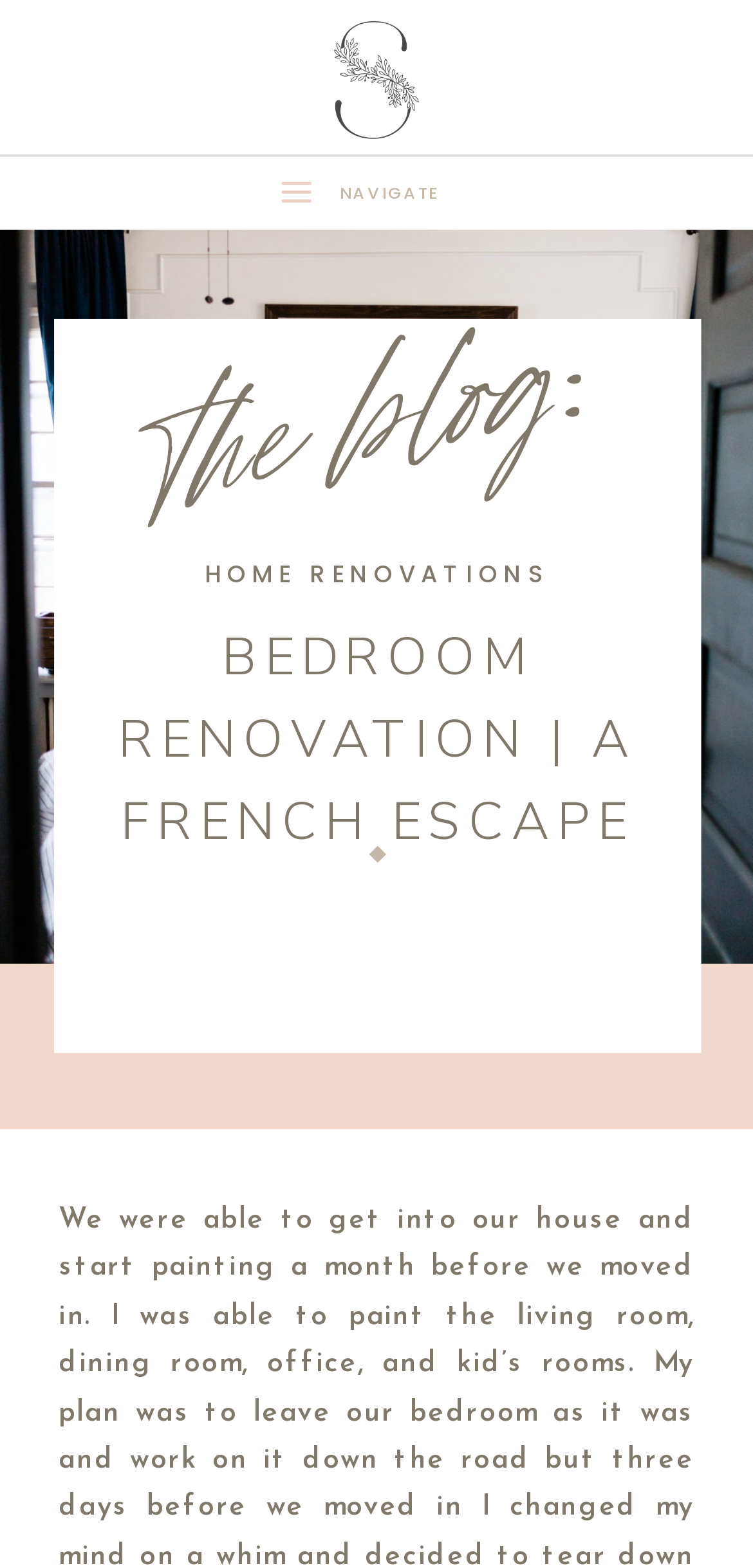Provide the bounding box coordinates of the HTML element this sentence describes: "Home Renovations". The bounding box coordinates consist of four float numbers between 0 and 1, i.e., [left, top, right, bottom].

[0.272, 0.356, 0.731, 0.378]